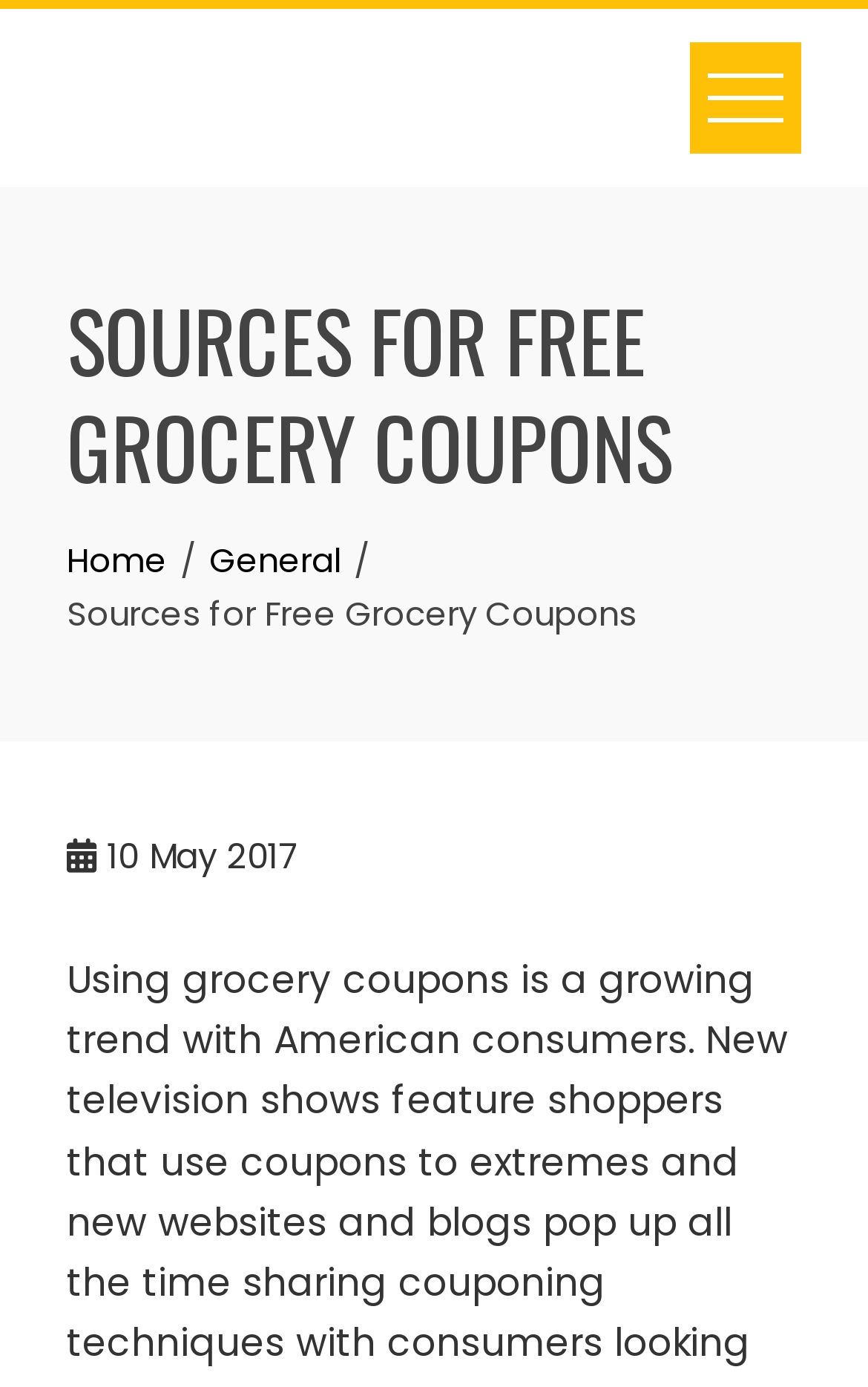What is the number mentioned on the webpage?
From the image, respond using a single word or phrase.

10